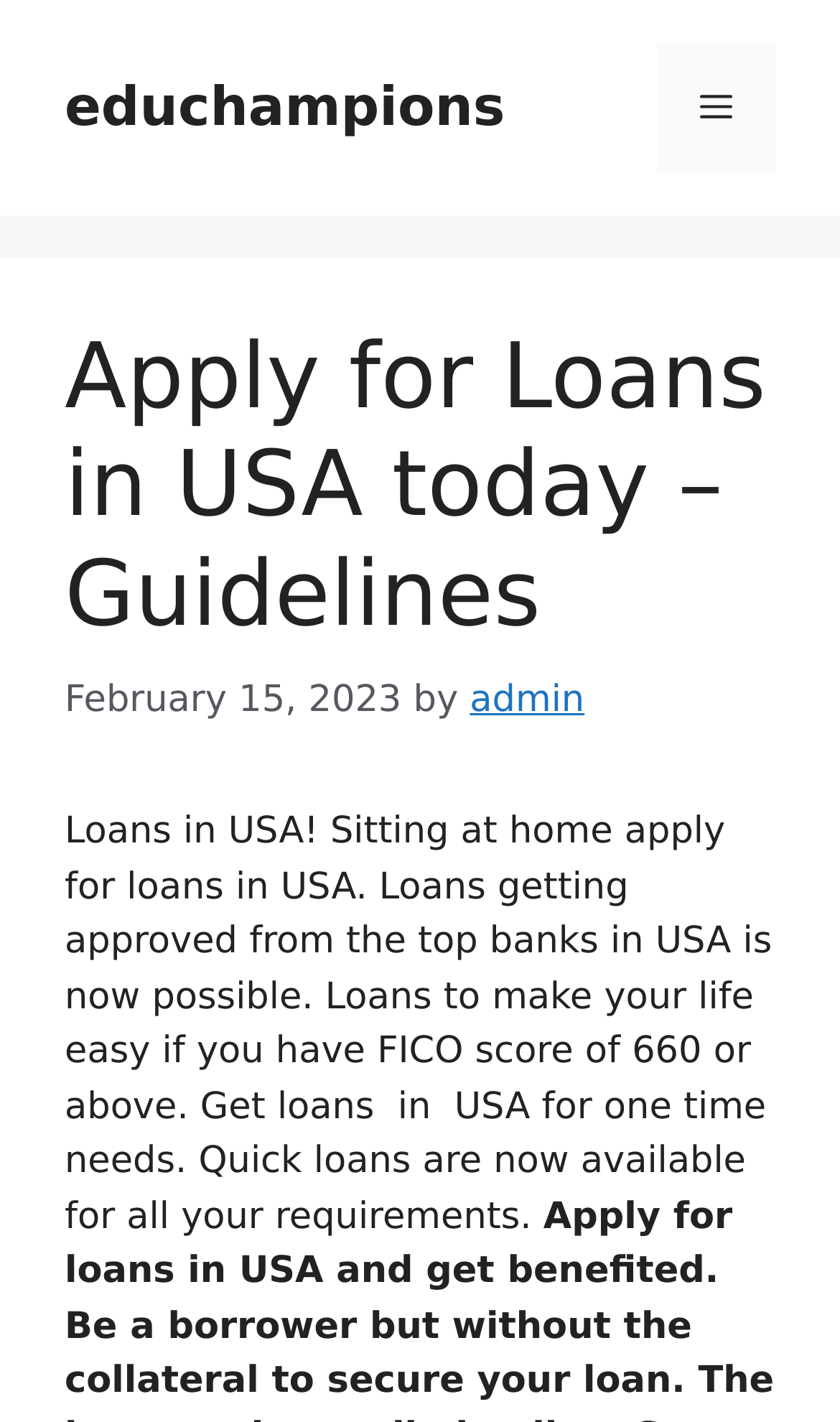Summarize the webpage comprehensively, mentioning all visible components.

The webpage is about applying for loans in the USA. At the top, there is a banner that spans the entire width of the page, containing a link to the website "educhampions" on the left side and a mobile toggle button on the right side. Below the banner, there is a navigation section with a menu button that, when expanded, controls the primary menu.

The main content of the page is headed by a title "Apply for Loans in USA today – Guidelines" which is positioned below the navigation section. Next to the title, there is a timestamp indicating the date "February 15, 2023", followed by the author's name "admin" as a link.

The main body of the page contains a paragraph of text that describes the loan application process in the USA. The text explains that it is possible to apply for loans from top banks in the USA with a FICO score of 660 or above, and that quick loans are available for one-time needs. The text is positioned below the title and timestamp, and spans most of the page's width.